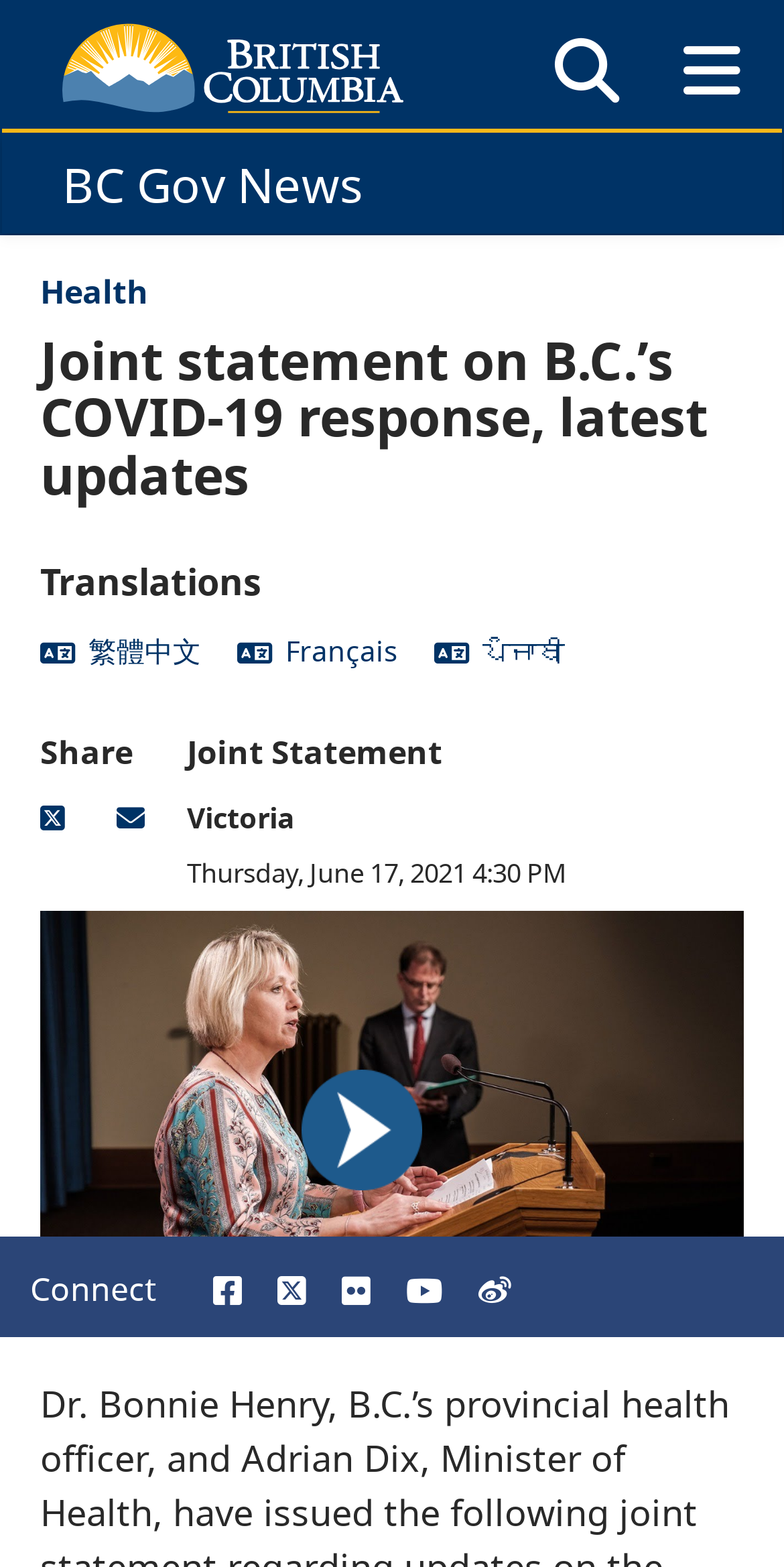What is the purpose of the 'Share' section?
Look at the screenshot and give a one-word or phrase answer.

To share the joint statement